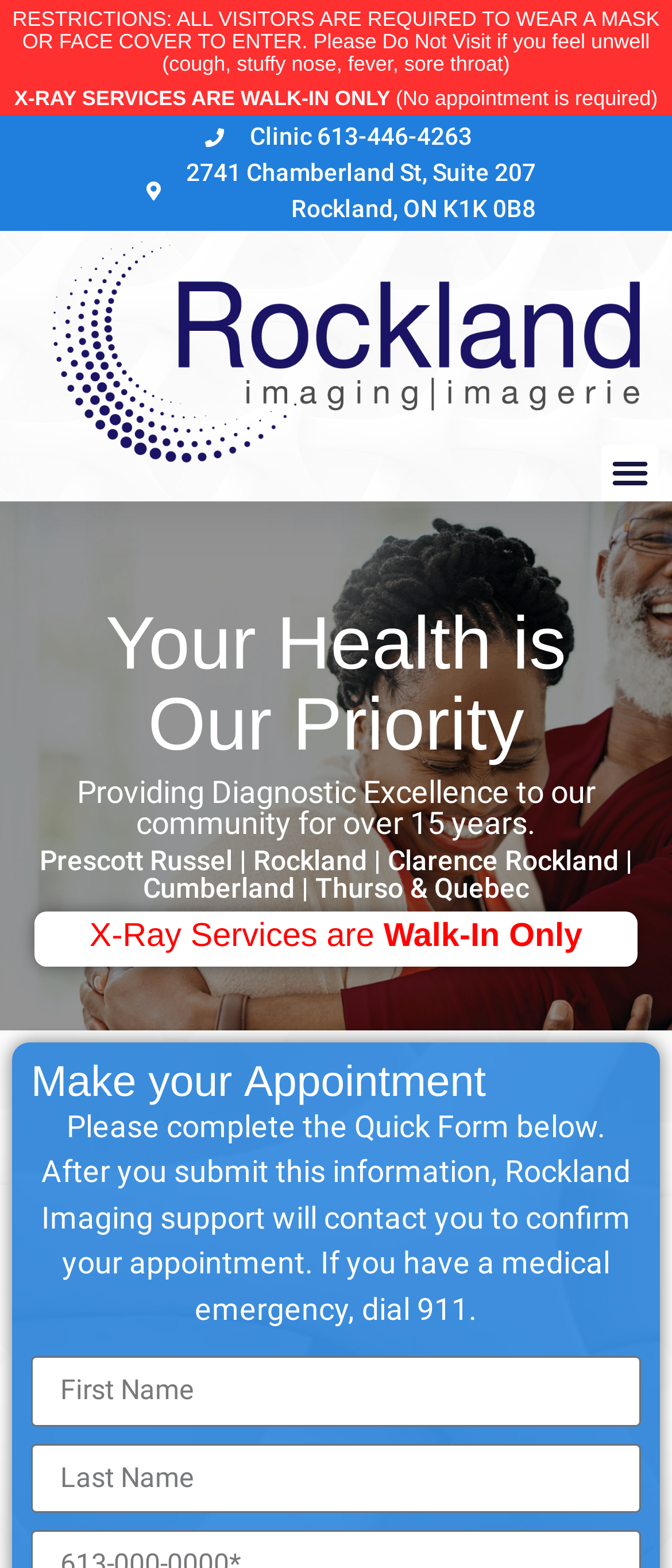Explain in detail what you observe on this webpage.

The webpage is about Rockland Imaging, a medical imaging service provider. At the top, there is a notice section with several static text elements. The first notice is "RESTRICTIONS:" followed by a message requiring all visitors to wear a mask or face cover to enter. Below this, there is another notice asking visitors not to come if they feel unwell. Next to this, there is a message stating that X-ray services are walk-in only, with no appointment required.

To the right of these notices, there is a section with the clinic's contact information, including a phone number and address. Below this, there is a menu toggle button that, when expanded, reveals a series of groups with no descriptive text.

The main content of the webpage is divided into sections. The first section has a heading "Your Health is Our Priority" followed by a subheading describing the clinic's mission. Below this, there is another section with a heading listing the areas served by the clinic. Next, there is a section with a heading "X-Ray Services are Walk-In Only" and another section with a heading "Make your Appointment".

The final section is a form where users can input their information to make an appointment. The form has a brief description explaining the process, followed by text boxes for the user to enter their first and last names.